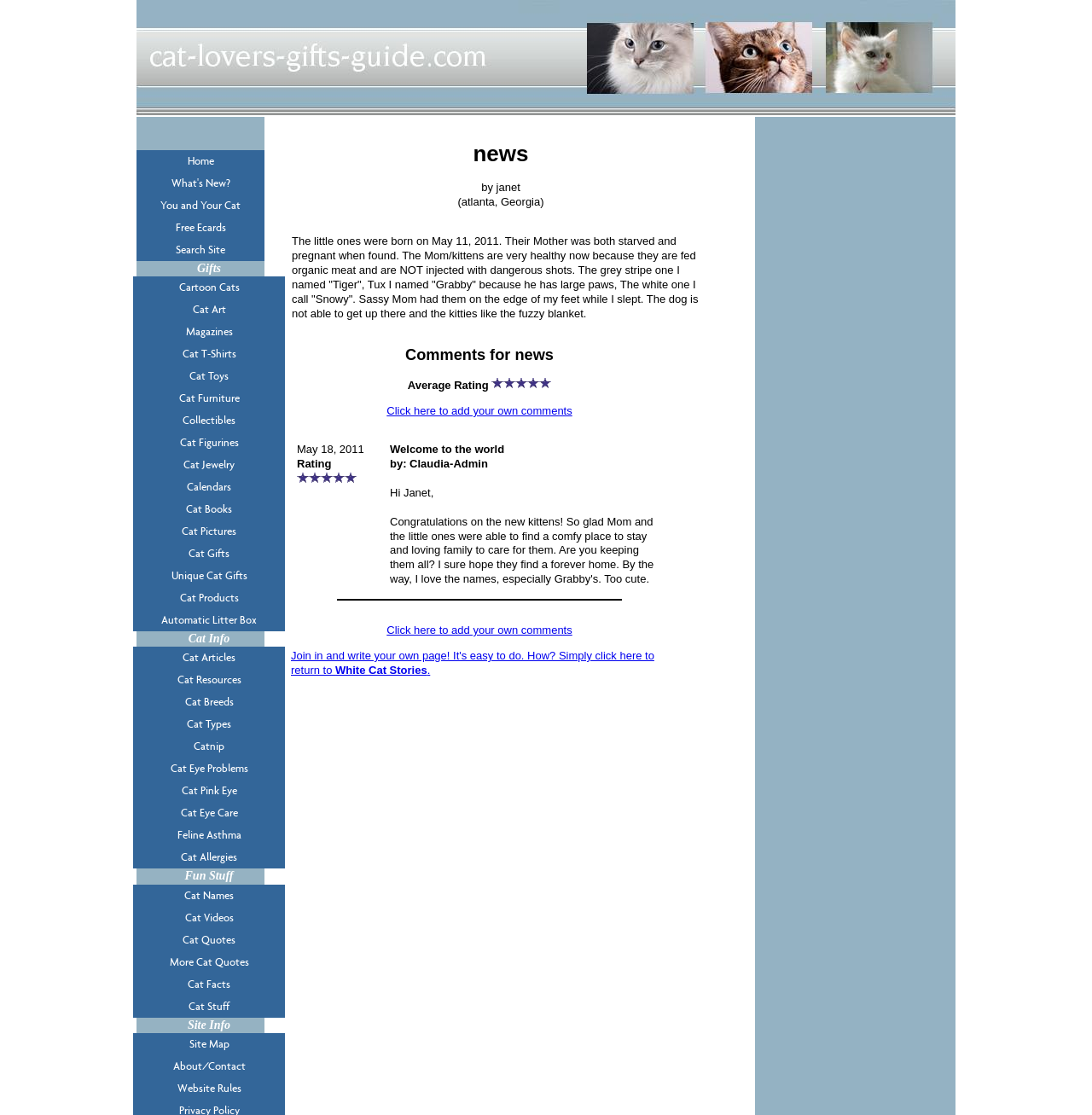How many stars does the comment have?
Please answer the question as detailed as possible based on the image.

The comment has 5 stars, which is indicated by the 5 image elements with the description 'star' in the LayoutTableCell element with bounding box coordinates [0.263, 0.302, 0.615, 0.389].